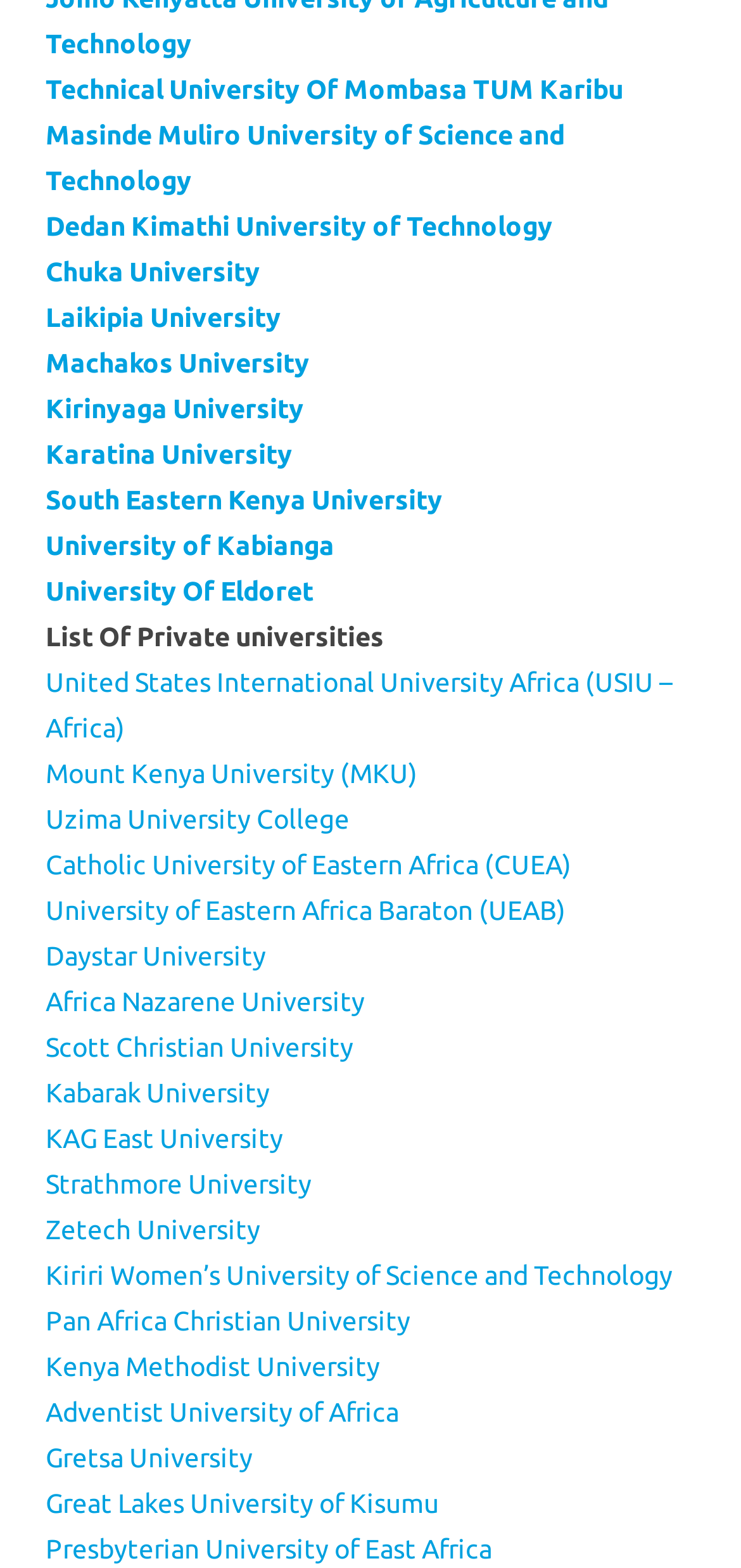Please identify the bounding box coordinates of the element's region that needs to be clicked to fulfill the following instruction: "Explore Strathmore University". The bounding box coordinates should consist of four float numbers between 0 and 1, i.e., [left, top, right, bottom].

[0.062, 0.745, 0.421, 0.764]